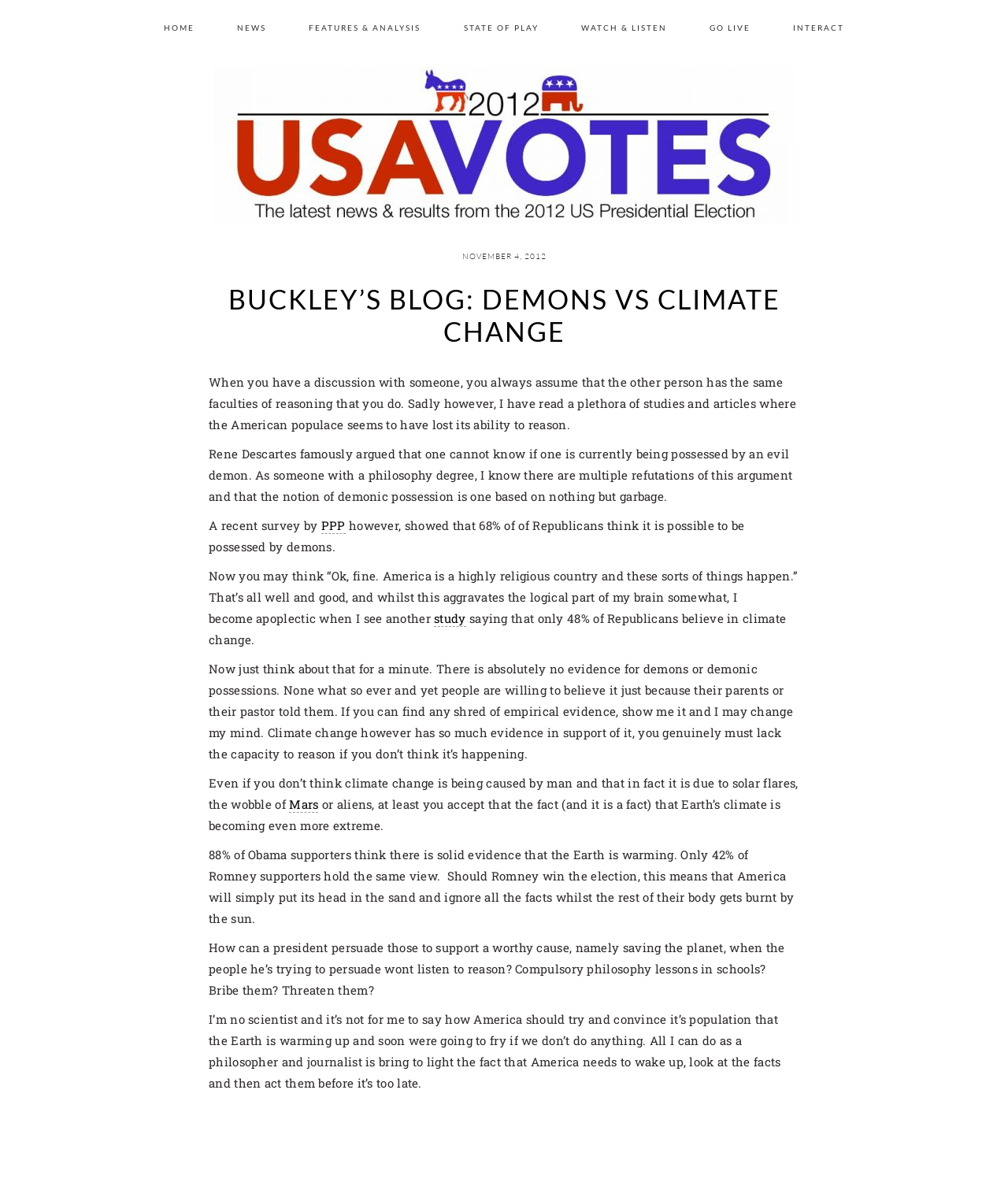Using the provided element description, identify the bounding box coordinates as (top-left x, top-left y, bottom-right x, bottom-right y). Ensure all values are between 0 and 1. Description: Go Live

[0.684, 0.0, 0.764, 0.039]